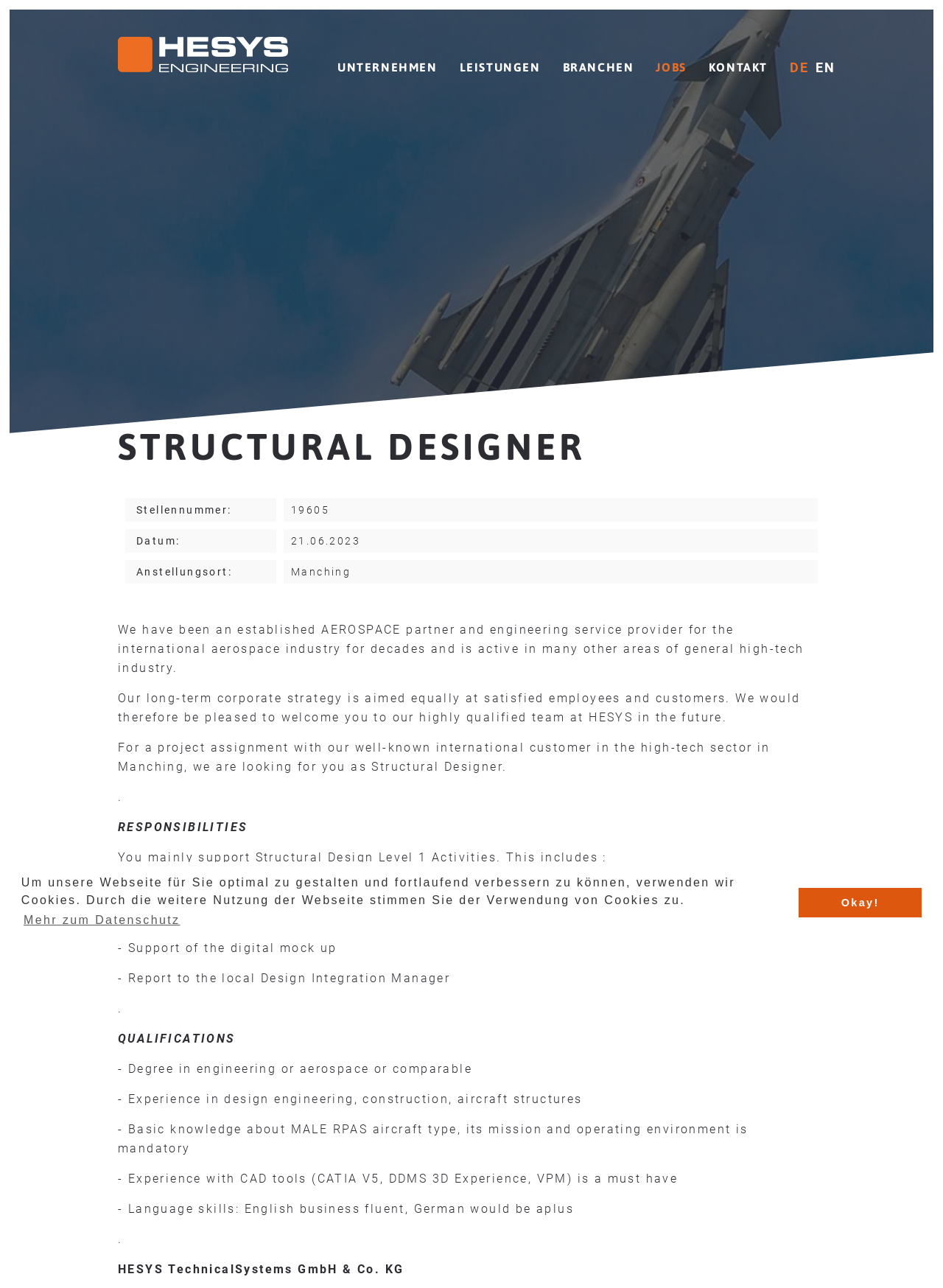Given the description of the UI element: "Mehr zum Datenschutz", predict the bounding box coordinates in the form of [left, top, right, bottom], with each value being a float between 0 and 1.

[0.022, 0.706, 0.194, 0.723]